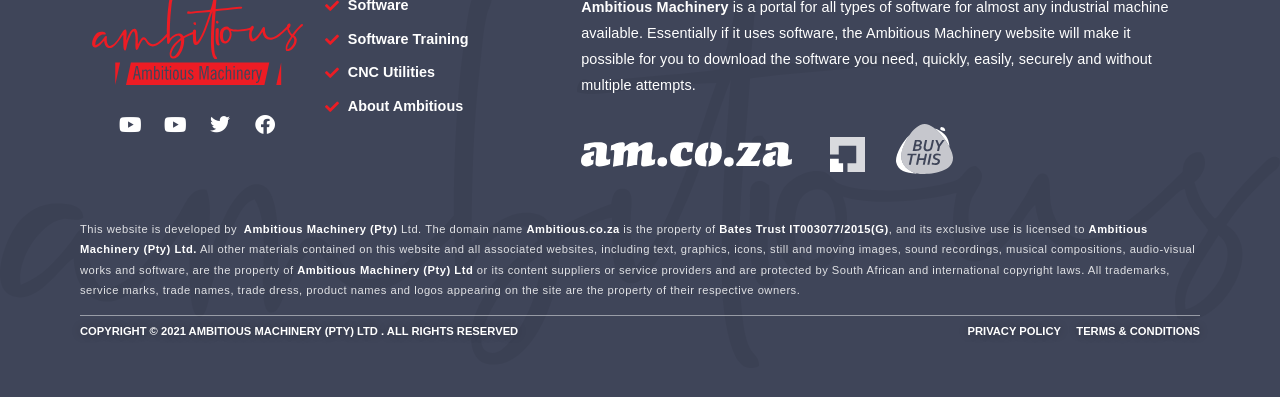Determine the bounding box coordinates of the UI element that matches the following description: "Facebook". The coordinates should be four float numbers between 0 and 1 in the format [left, top, right, bottom].

[0.192, 0.264, 0.223, 0.365]